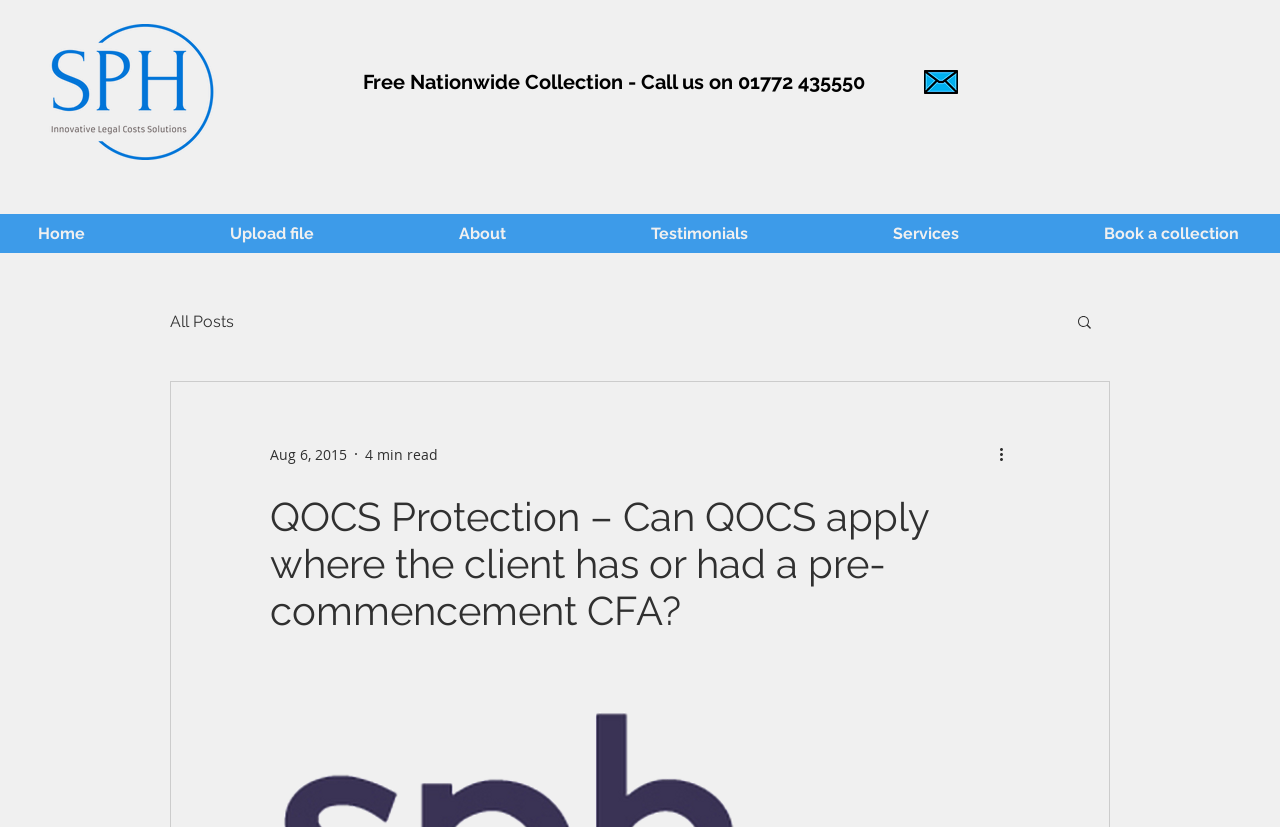Give a detailed overview of the webpage's appearance and contents.

The webpage appears to be a blog post or article discussing QOCS protection and its application in certain scenarios. At the top left corner, there is an image of the SPH Logo. Below the logo, there is a heading that reads "Free Nationwide Collection - Call us on 01772 435550" with a link to the same text. To the right of this heading, there is a link to "Email" accompanied by a small email icon.

In the top navigation bar, there are links to "Upload file", "About", "Testimonials", and "Services". The "Services" link has a dropdown menu indicated by a hidden accessibility submenu indication. Further to the right, there is a navigation menu labeled "blog" with a link to "All Posts".

Below the navigation bar, there is a search button with a magnifying glass icon. On the same line, there is a date "Aug 6, 2015" and a text "4 min read" indicating the duration of the article.

The main content of the webpage is a heading that reads "QOCS Protection – Can QOCS apply where the client has or had a pre-commencement CFA?" which is likely the title of the article. There is also a button labeled "More actions" with a dropdown menu, but its contents are not specified in the accessibility tree.

Overall, the webpage appears to be a blog post or article discussing a specific topic related to QOCS protection, with a simple navigation menu and a search function at the top.